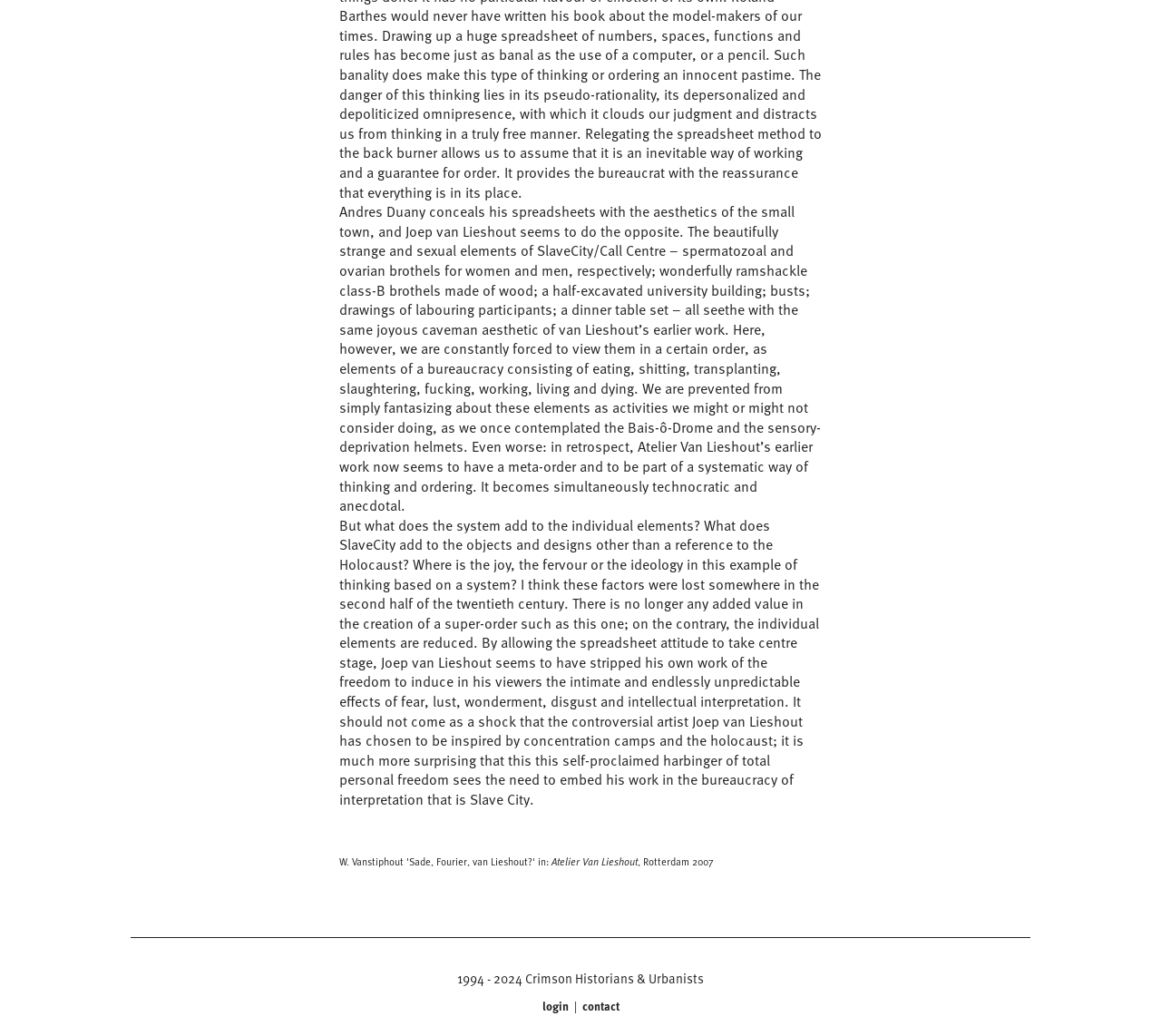What is the time period mentioned in the text?
Could you answer the question in a detailed manner, providing as much information as possible?

The text mentions the time period '1994-2024' in the context of Crimson Historians & Urbanists, which suggests that this is a period of time relevant to the topic being discussed.